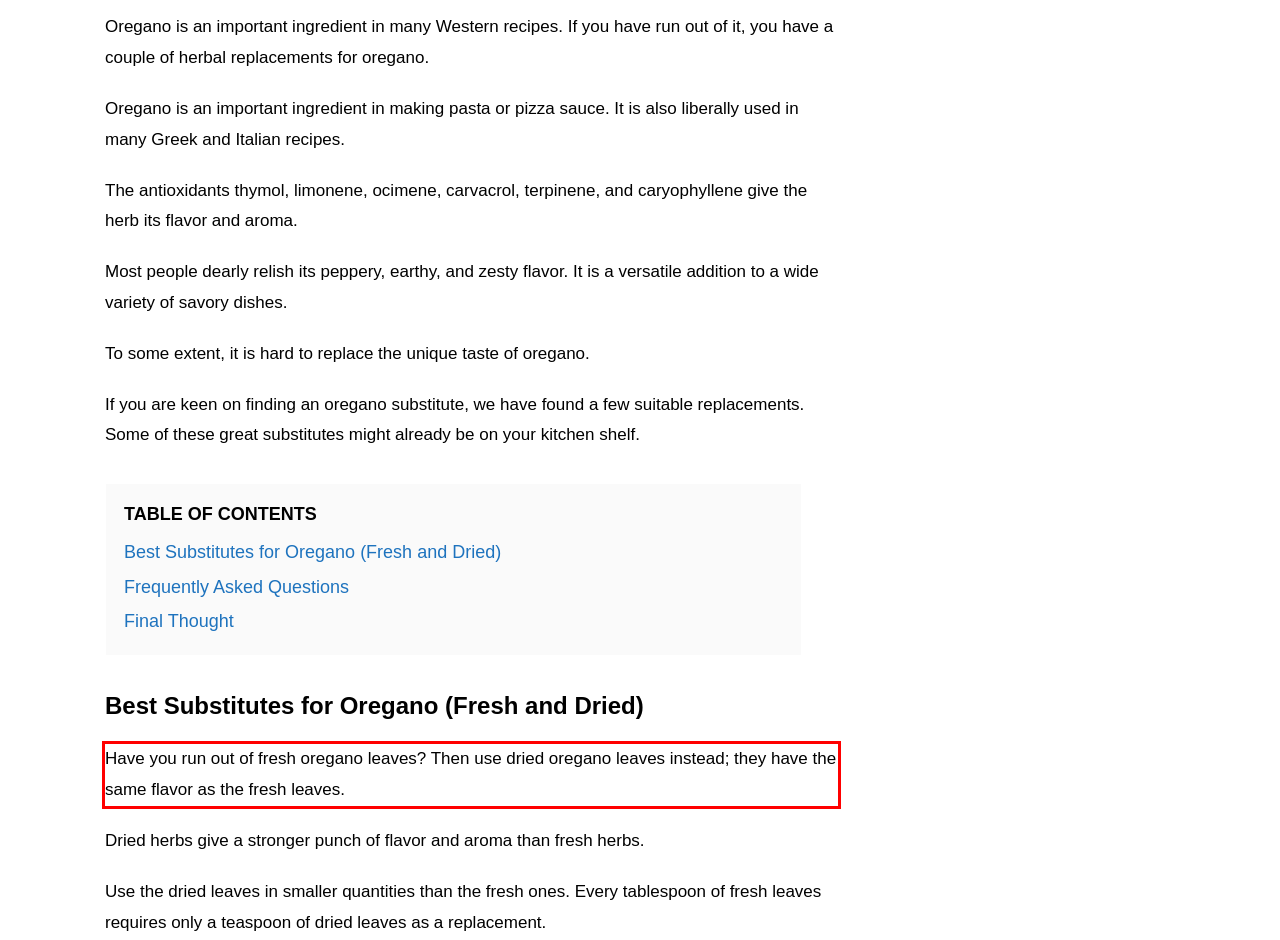You are presented with a webpage screenshot featuring a red bounding box. Perform OCR on the text inside the red bounding box and extract the content.

Have you run out of fresh oregano leaves? Then use dried oregano leaves instead; they have the same flavor as the fresh leaves.